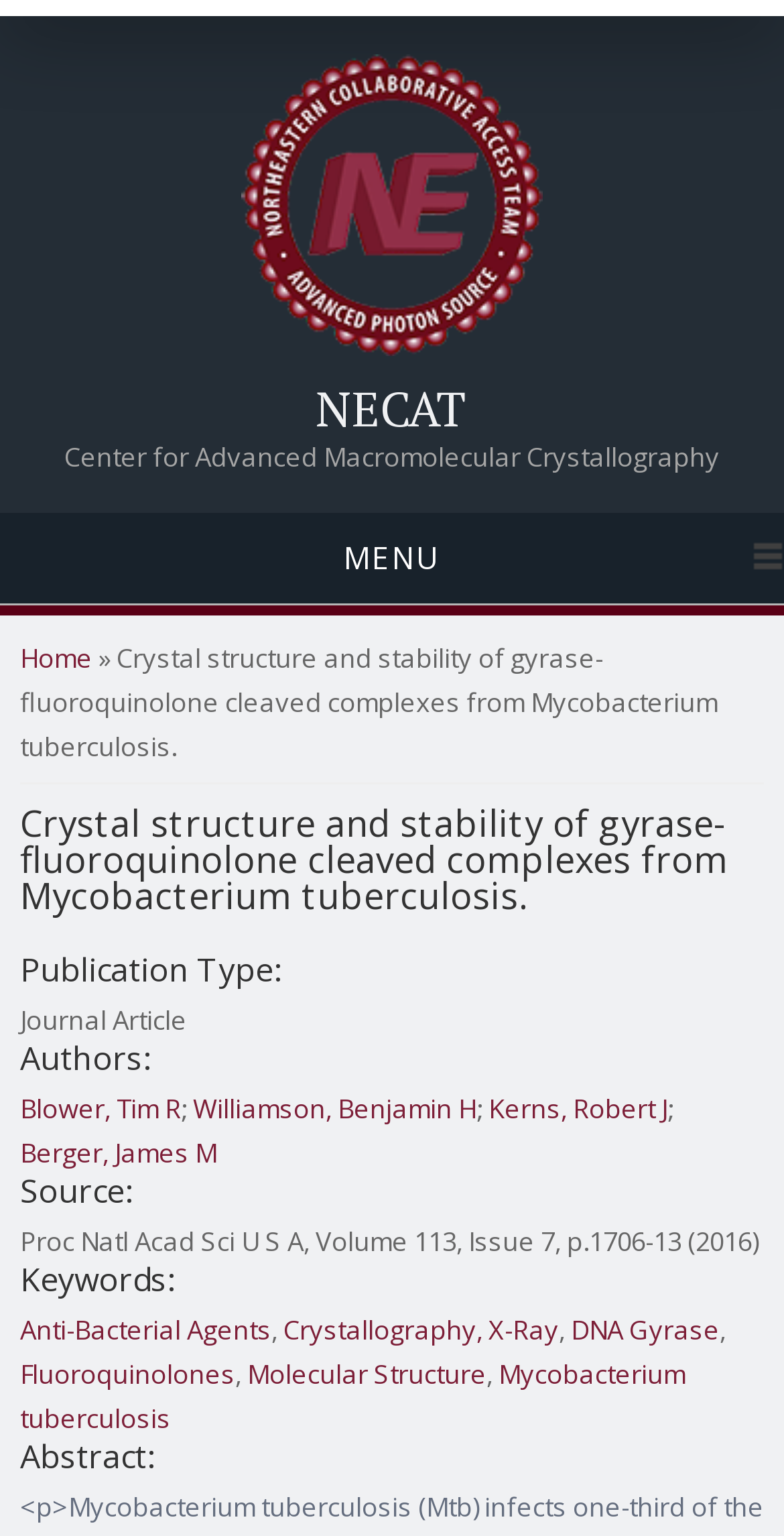Could you find the bounding box coordinates of the clickable area to complete this instruction: "go to home page"?

[0.308, 0.213, 0.692, 0.237]